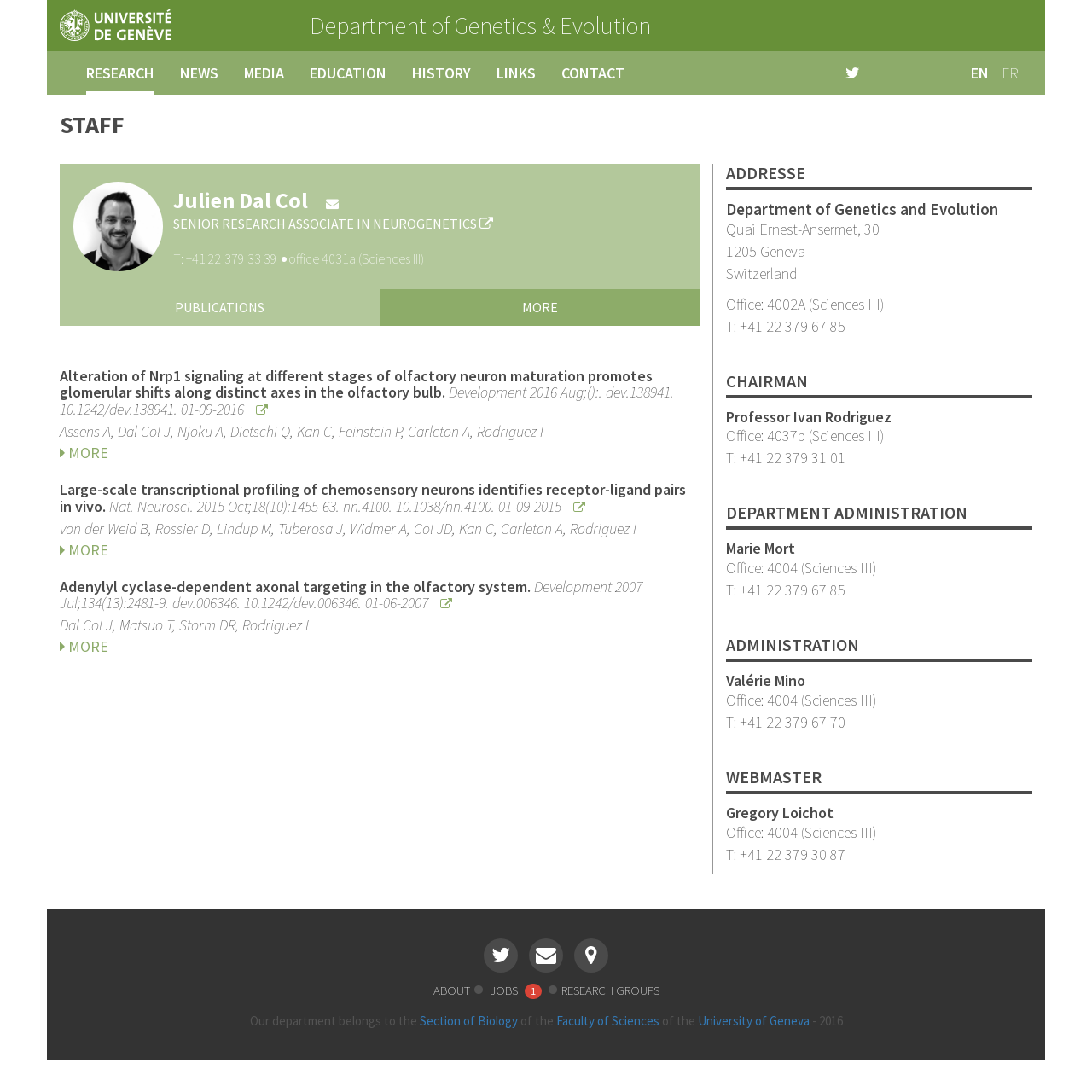Please determine the bounding box coordinates for the UI element described here. Use the format (top-left x, top-left y, bottom-right x, bottom-right y) with values bounded between 0 and 1: Section of Biology

[0.384, 0.928, 0.474, 0.942]